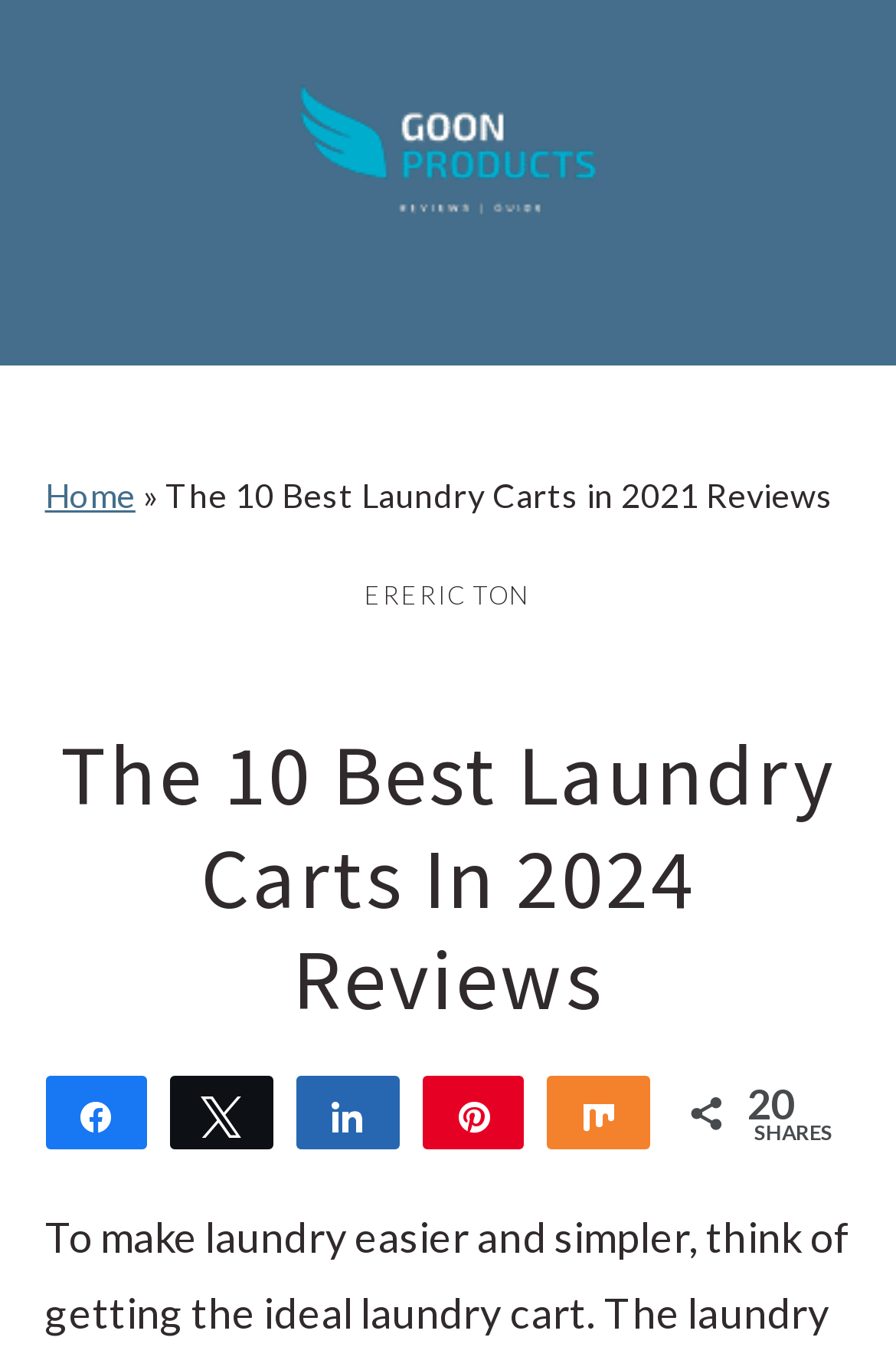Use a single word or phrase to answer the question:
What is the purpose of the 'Skip to main content' link?

Accessibility